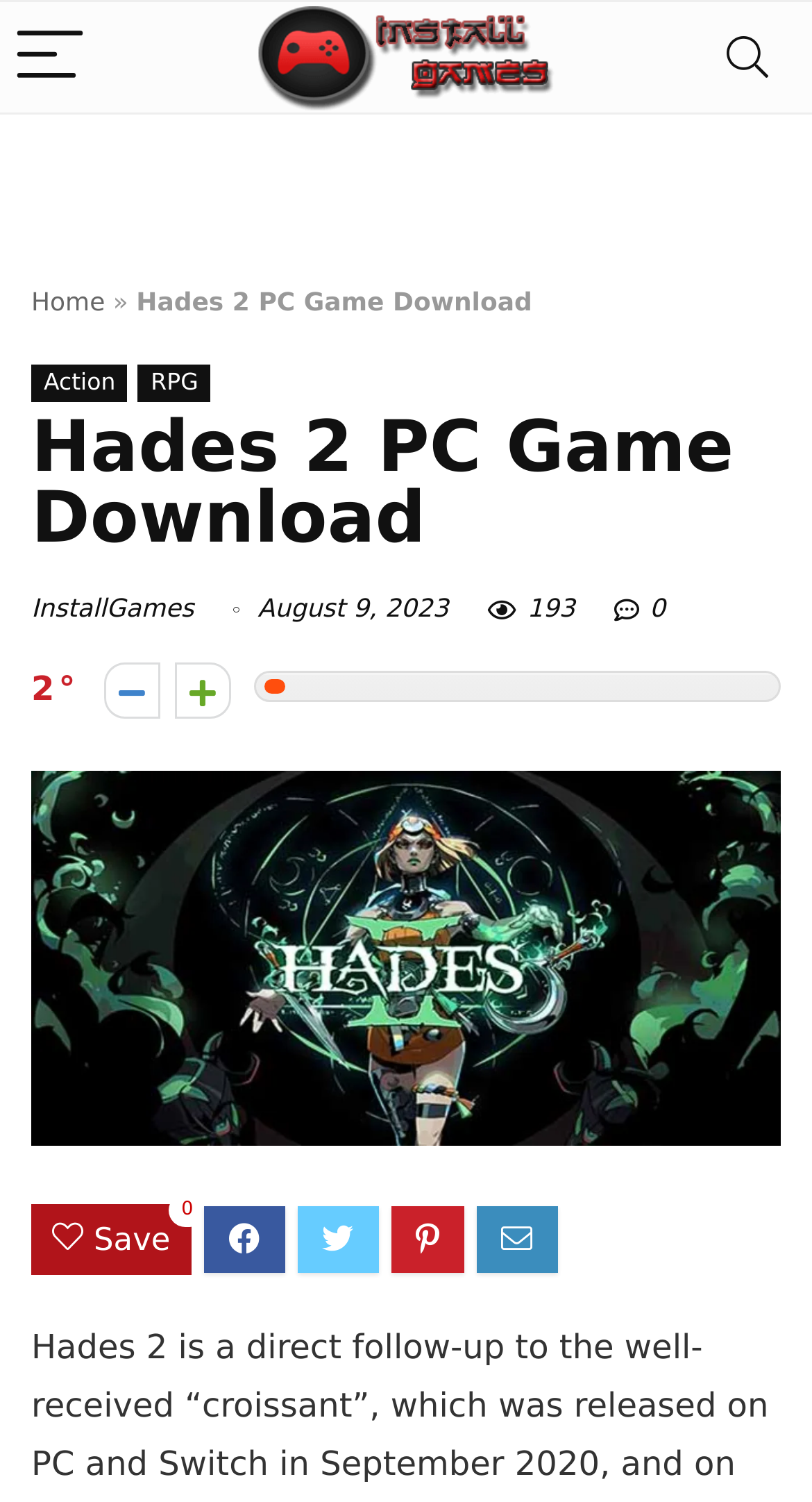Identify the first-level heading on the webpage and generate its text content.

Hades 2 PC Game Download